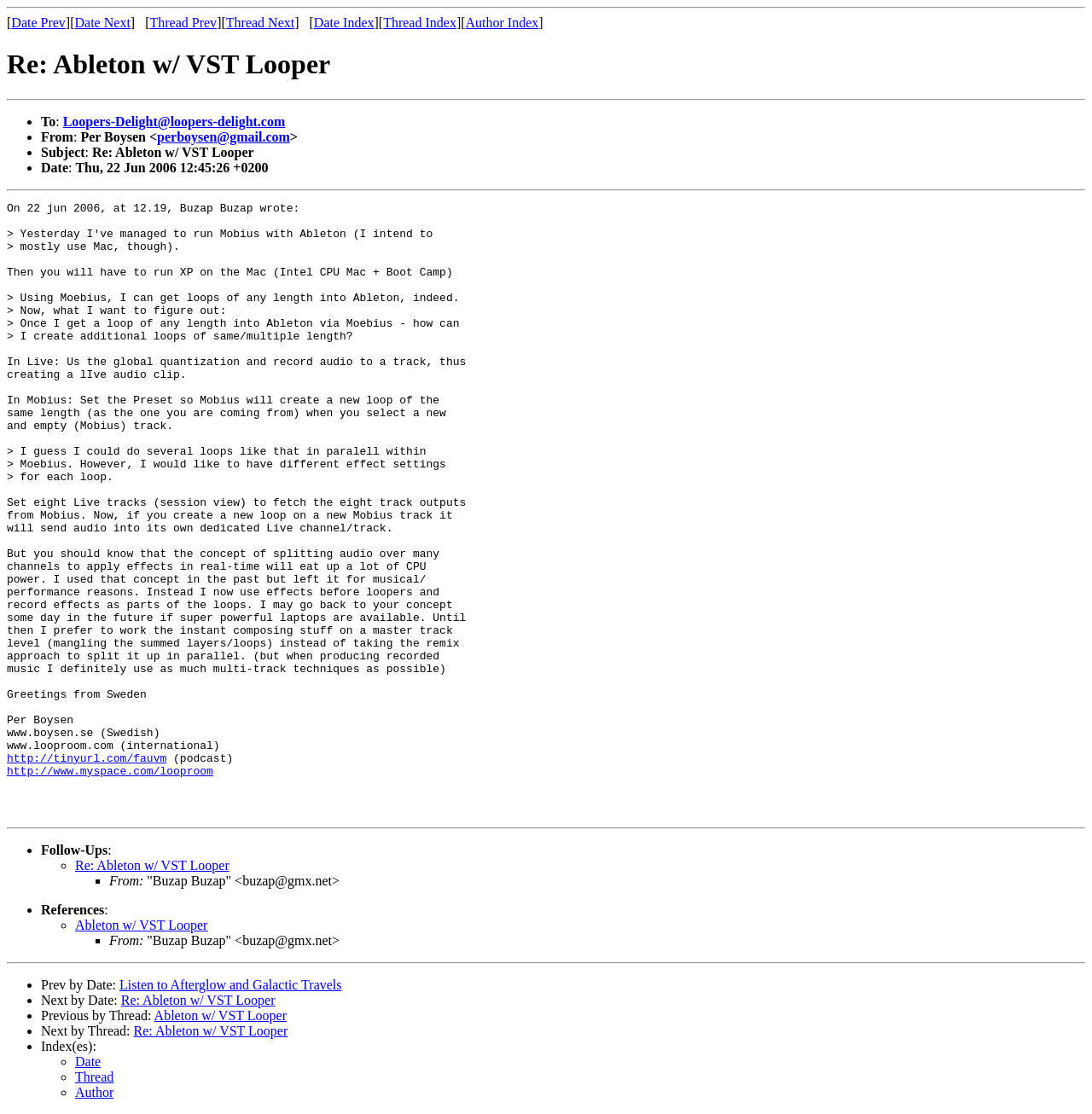Locate the primary heading on the webpage and return its text.

Re: Ableton w/ VST Looper